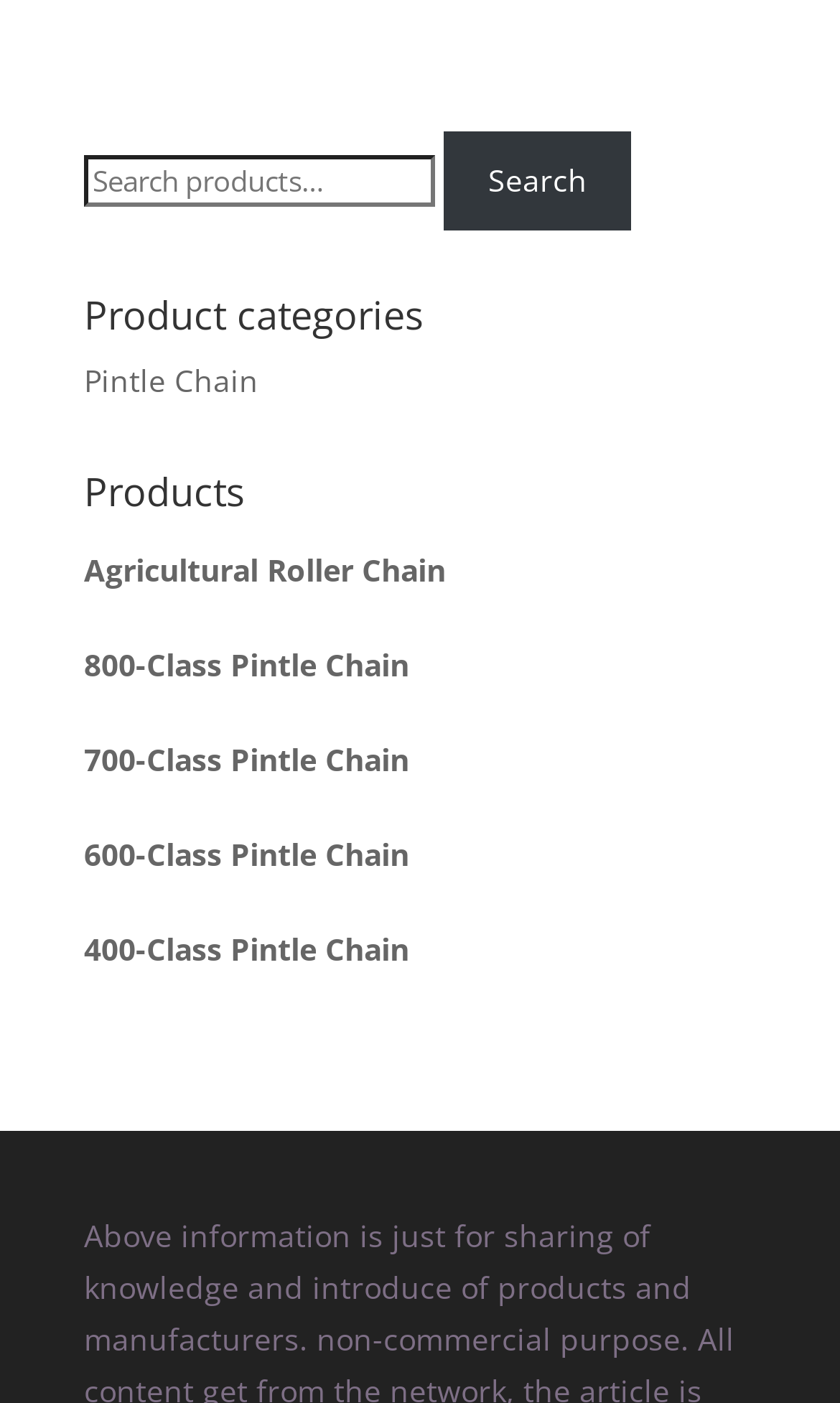Provide the bounding box coordinates for the area that should be clicked to complete the instruction: "Explore 800-Class Pintle Chain".

[0.1, 0.456, 0.9, 0.493]